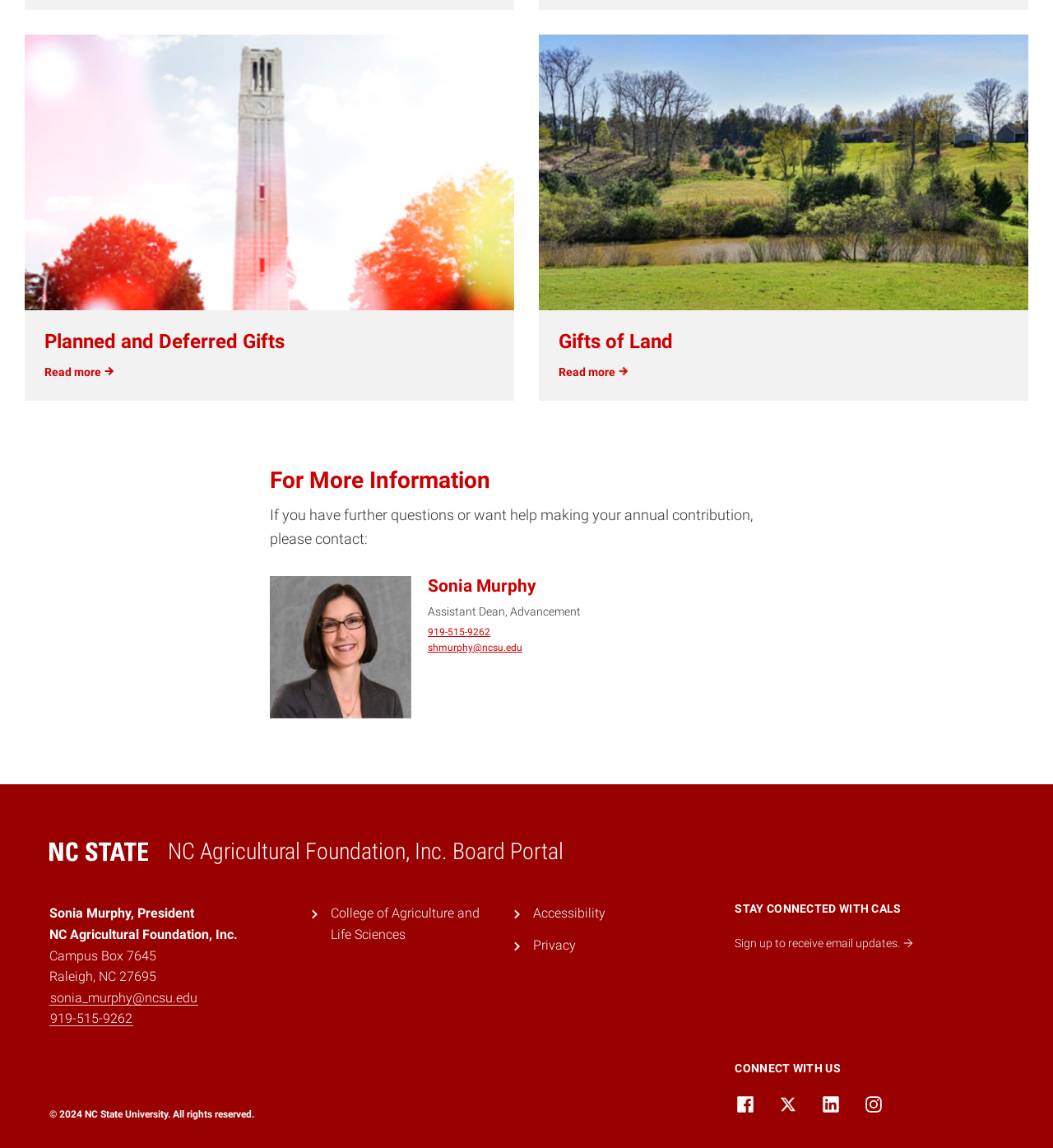Give a one-word or one-phrase response to the question:
What is the phone number of Sonia Murphy?

919-515-9262